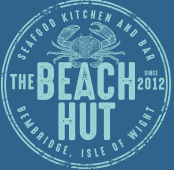What is the main focus of the establishment?
Respond to the question with a well-detailed and thorough answer.

The logo features a blue crab, which symbolizes the establishment's focus on fresh seafood, indicating that the main focus of the establishment is to serve fresh seafood delicacies.